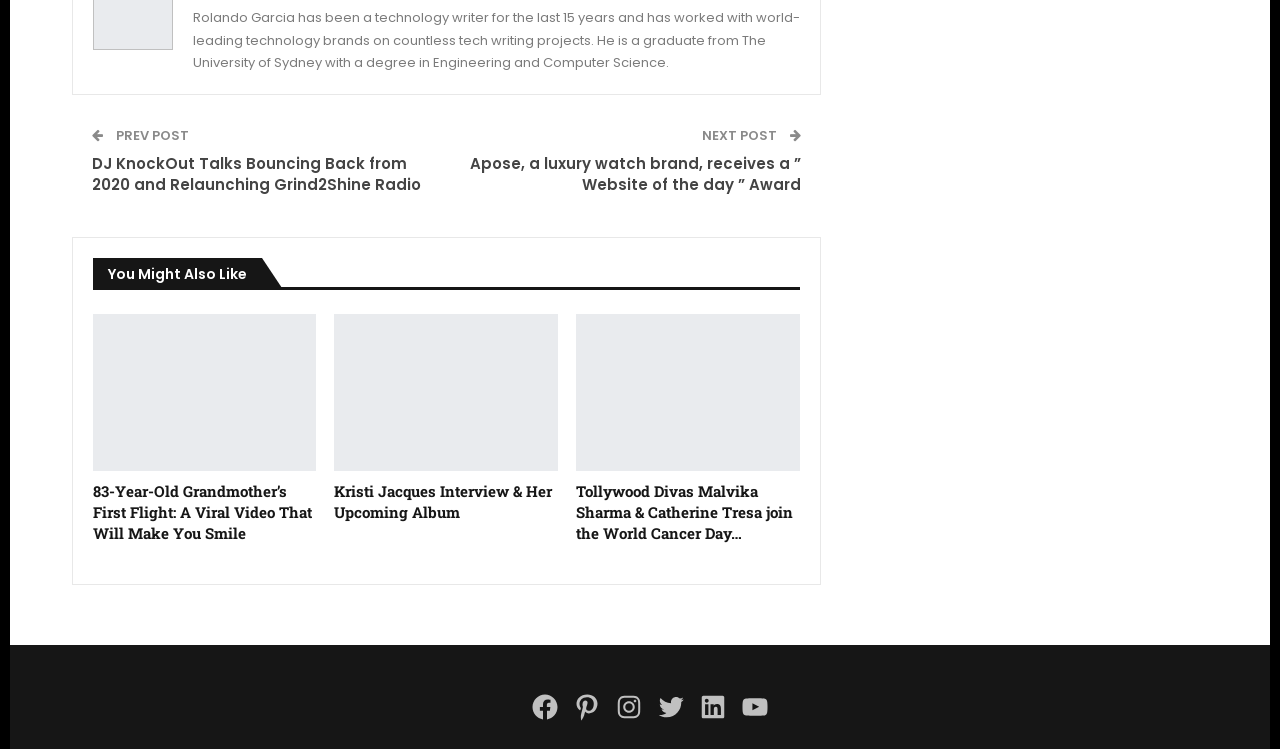Can you find the bounding box coordinates of the area I should click to execute the following instruction: "Check out the article about Apose luxury watch brand"?

[0.367, 0.204, 0.626, 0.26]